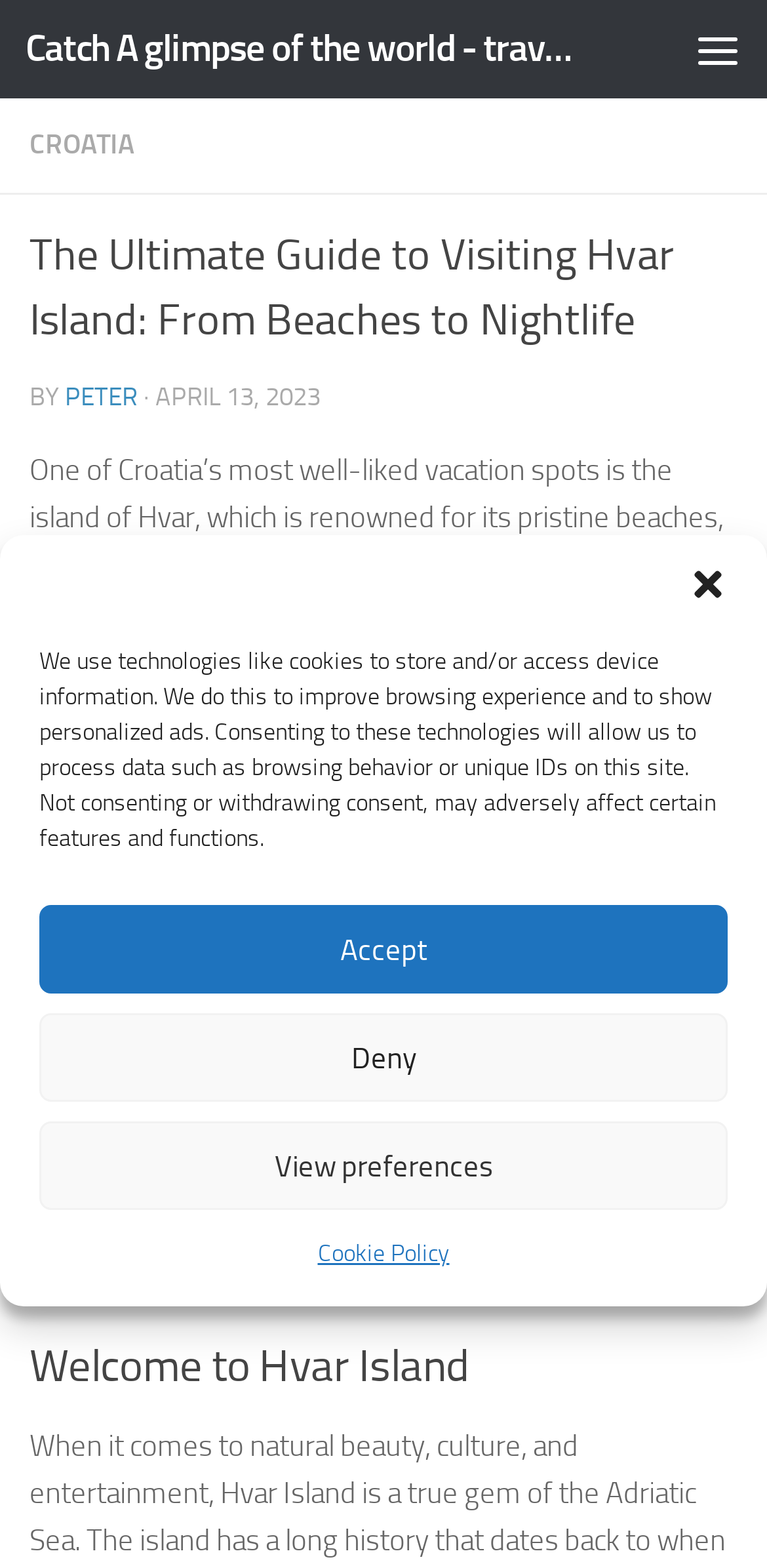What is the purpose of the article?
Please provide a single word or phrase in response based on the screenshot.

To provide a guide to visiting Hvar Island